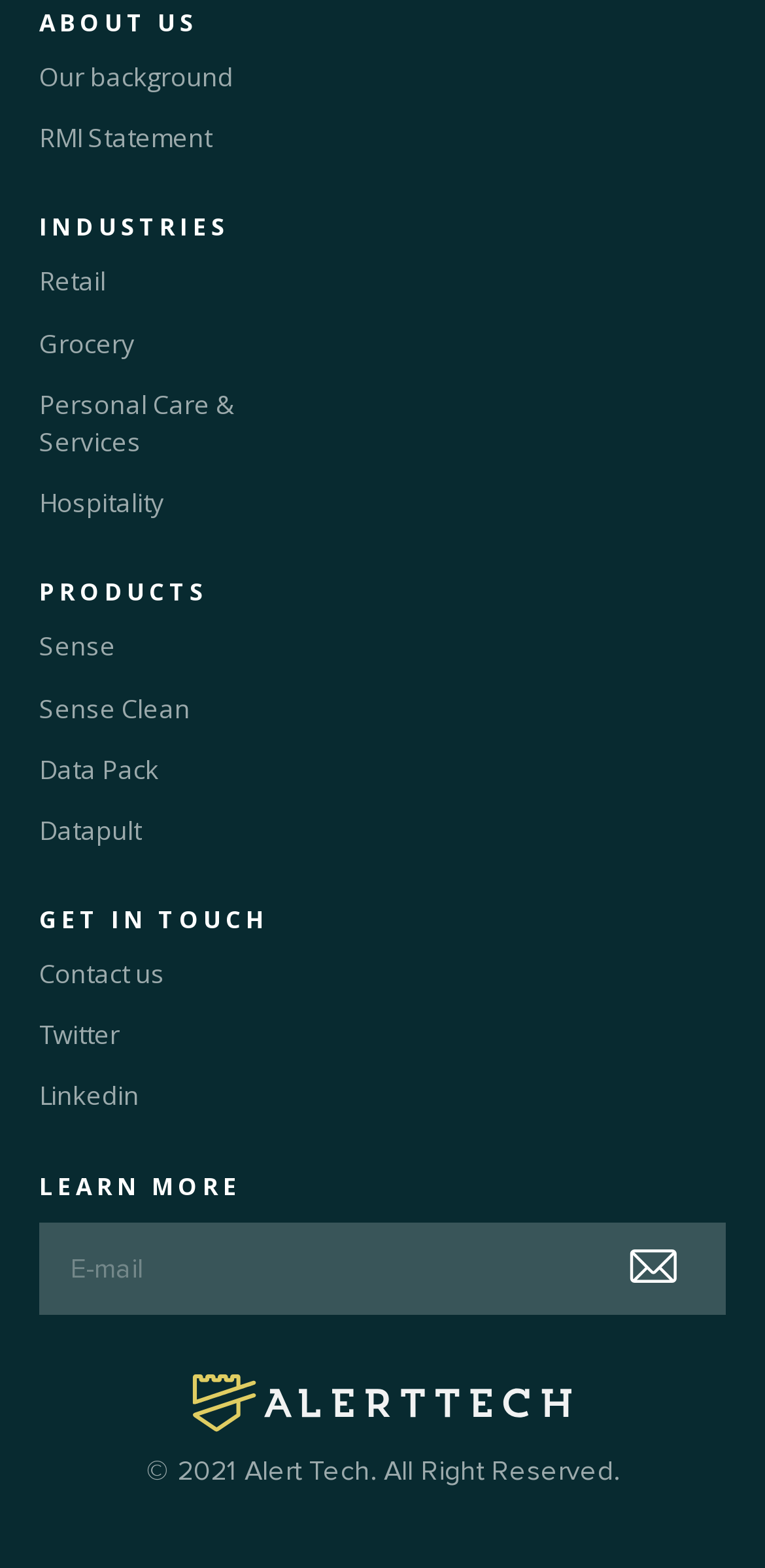Use a single word or phrase to respond to the question:
What is the name of the product listed first?

Sense